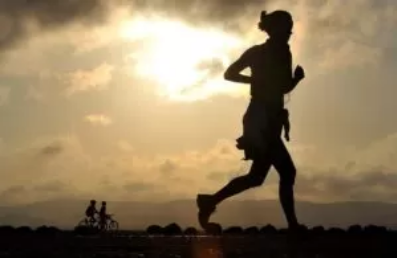Answer the following query with a single word or phrase:
What is the atmosphere of the scene?

Serene and motivating